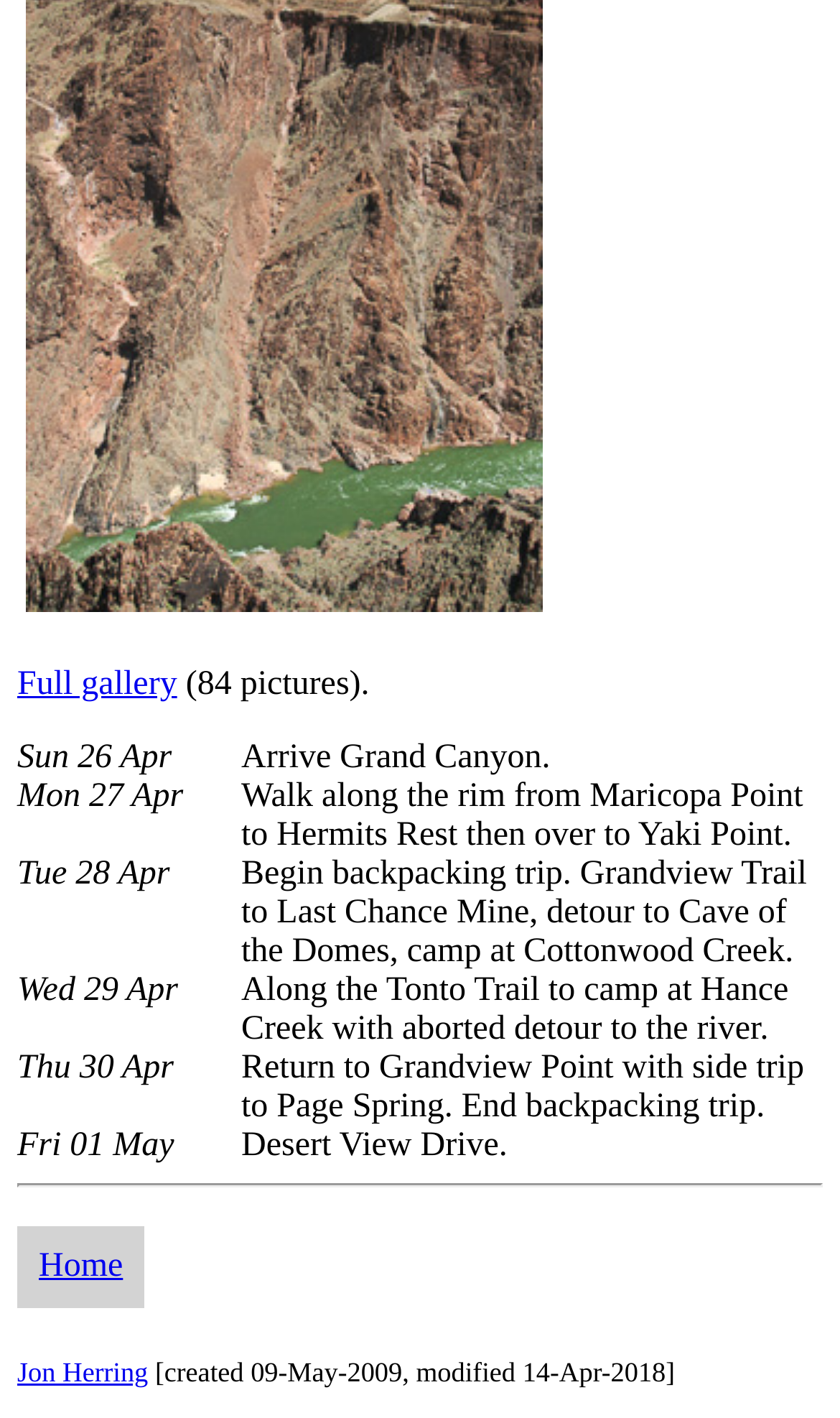Answer the question below using just one word or a short phrase: 
When was the page last modified?

14-Apr-2018